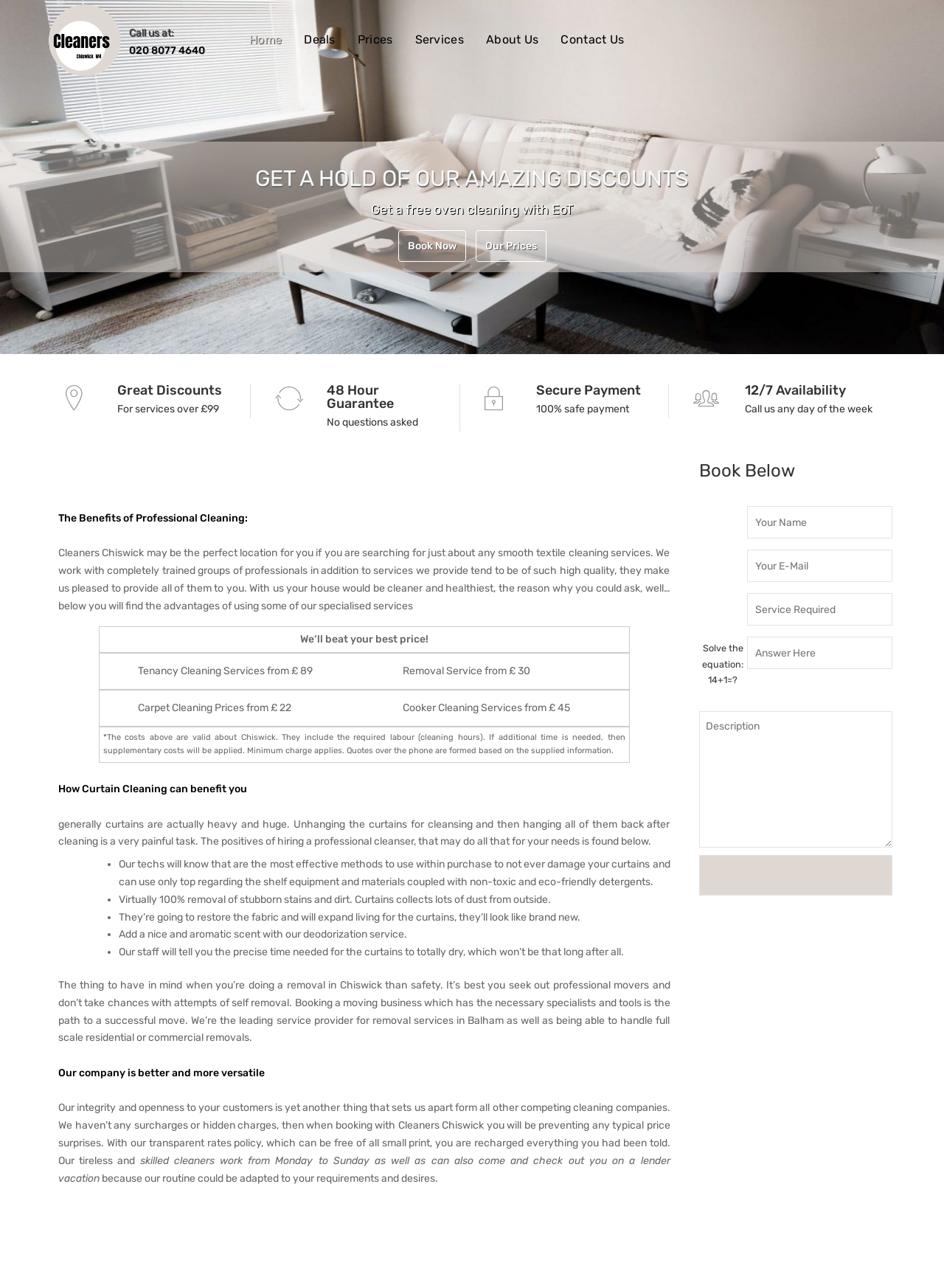Identify the bounding box coordinates for the UI element described as: "name="scf_name" placeholder="Your Name"".

[0.792, 0.393, 0.945, 0.418]